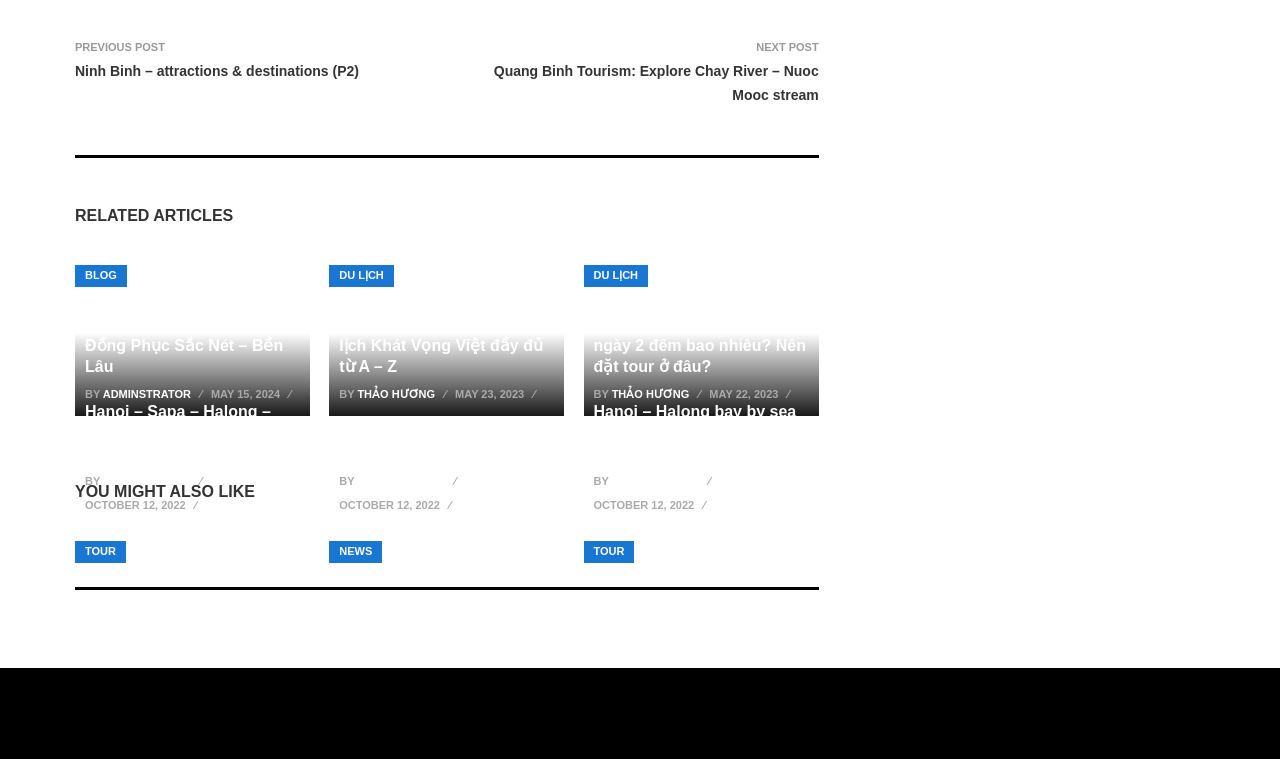Please find the bounding box coordinates of the element's region to be clicked to carry out this instruction: "Check the 'YOU MIGHT ALSO LIKE' section".

[0.059, 0.635, 0.64, 0.662]